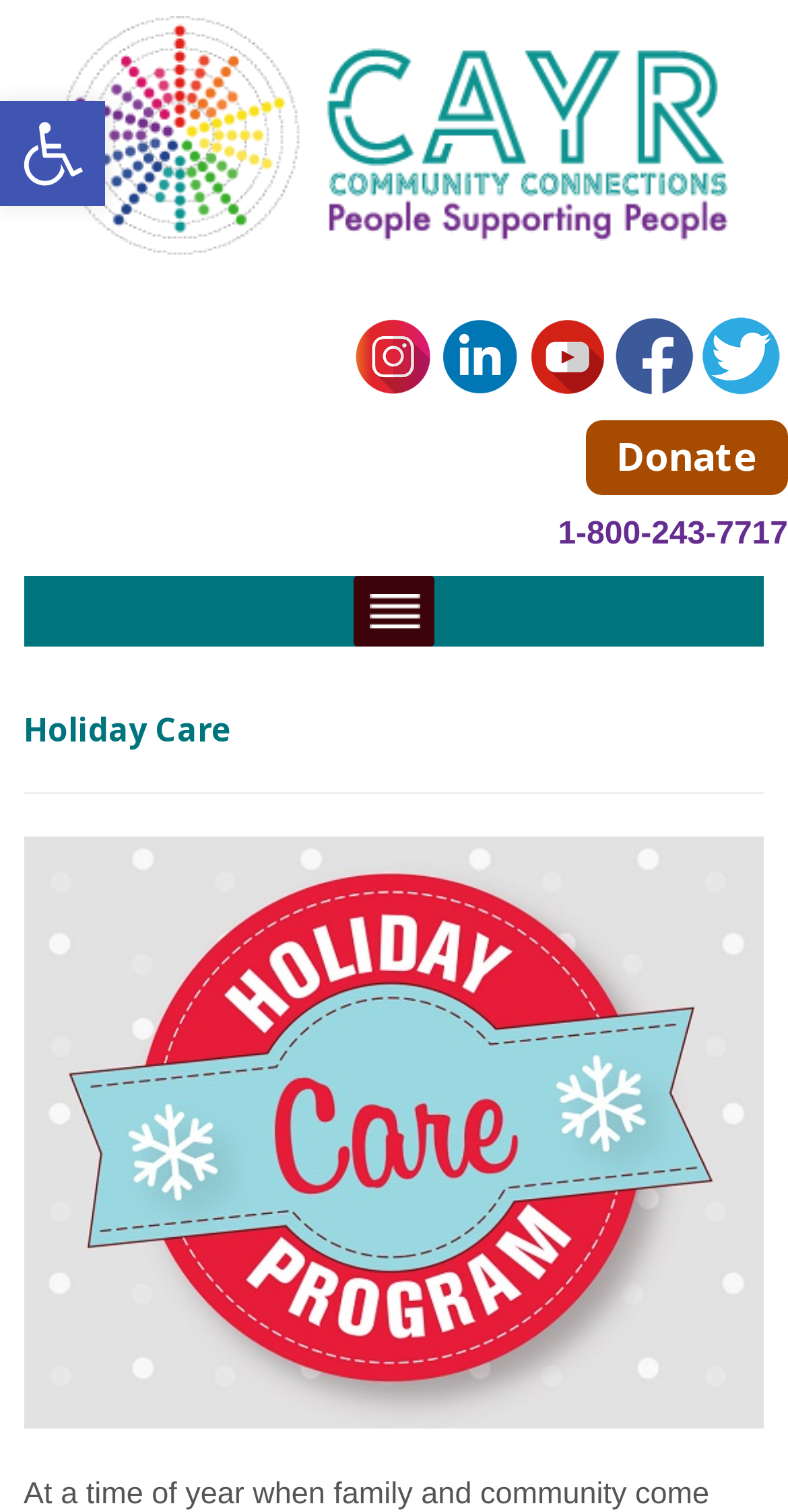Please determine the bounding box coordinates of the area that needs to be clicked to complete this task: 'Learn about Holiday Care'. The coordinates must be four float numbers between 0 and 1, formatted as [left, top, right, bottom].

[0.03, 0.468, 0.97, 0.497]